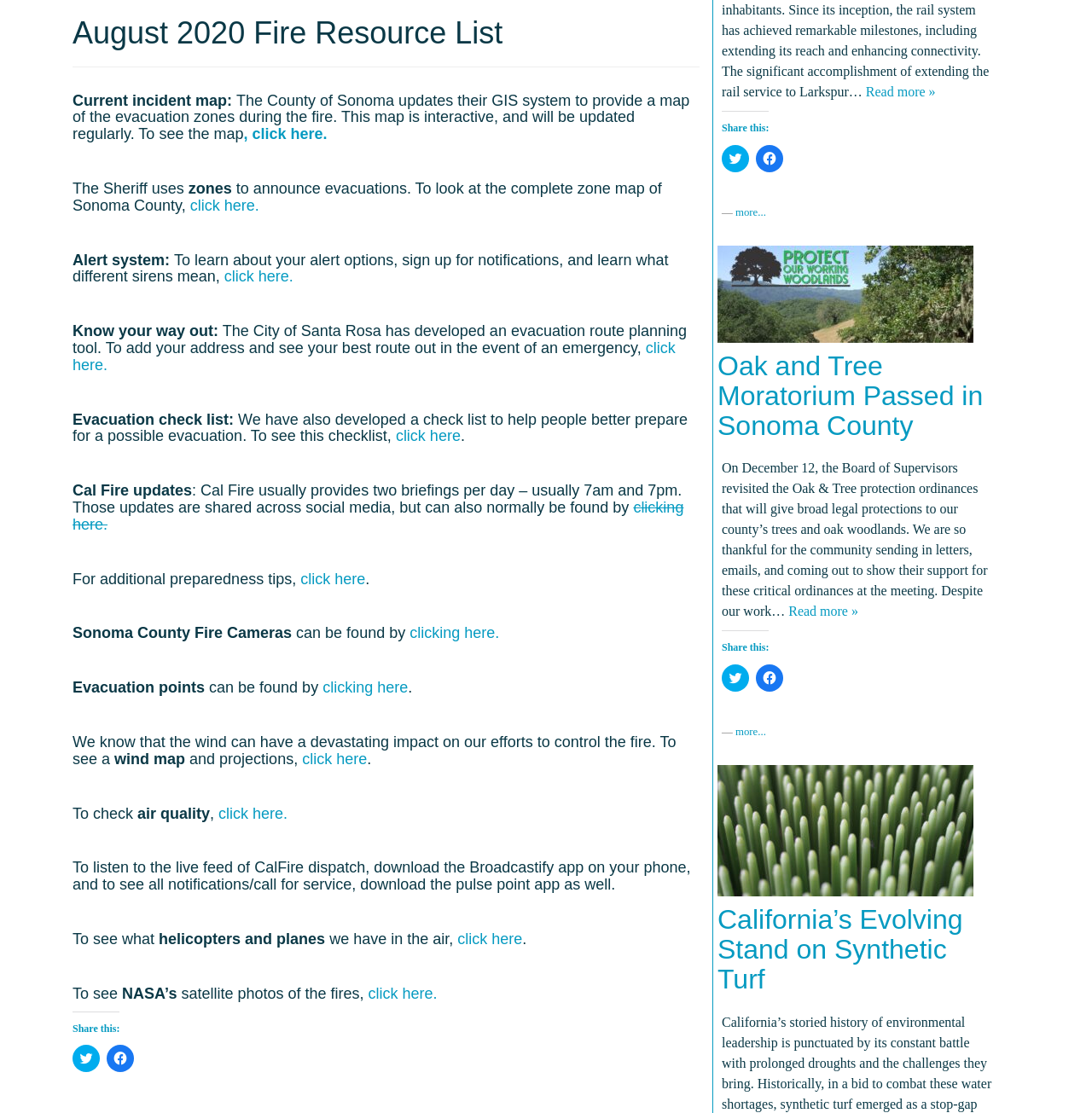Specify the bounding box coordinates (top-left x, top-left y, bottom-right x, bottom-right y) of the UI element in the screenshot that matches this description: Read more »

[0.722, 0.543, 0.786, 0.556]